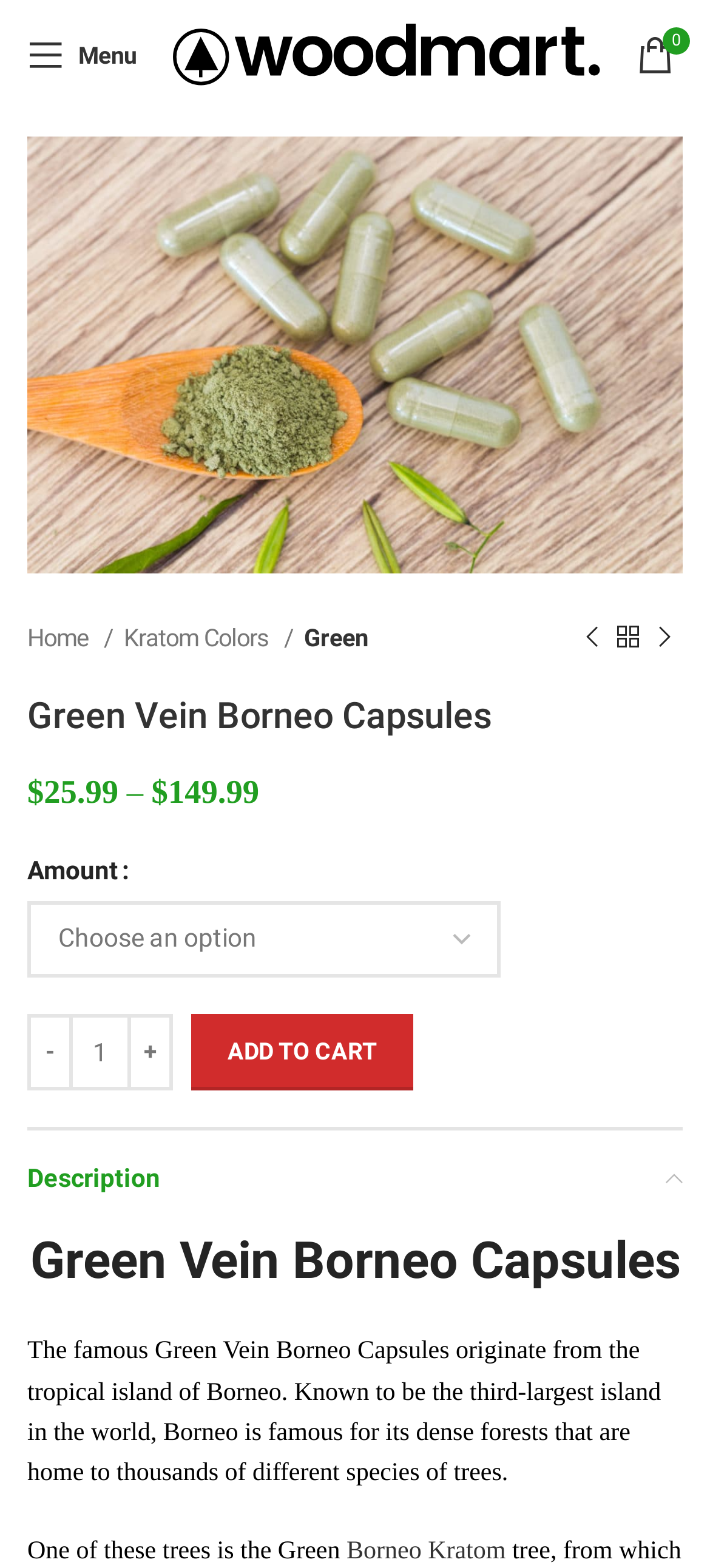Please identify the bounding box coordinates of the element's region that I should click in order to complete the following instruction: "Learn more about Borneo Kratom". The bounding box coordinates consist of four float numbers between 0 and 1, i.e., [left, top, right, bottom].

[0.488, 0.981, 0.712, 0.998]